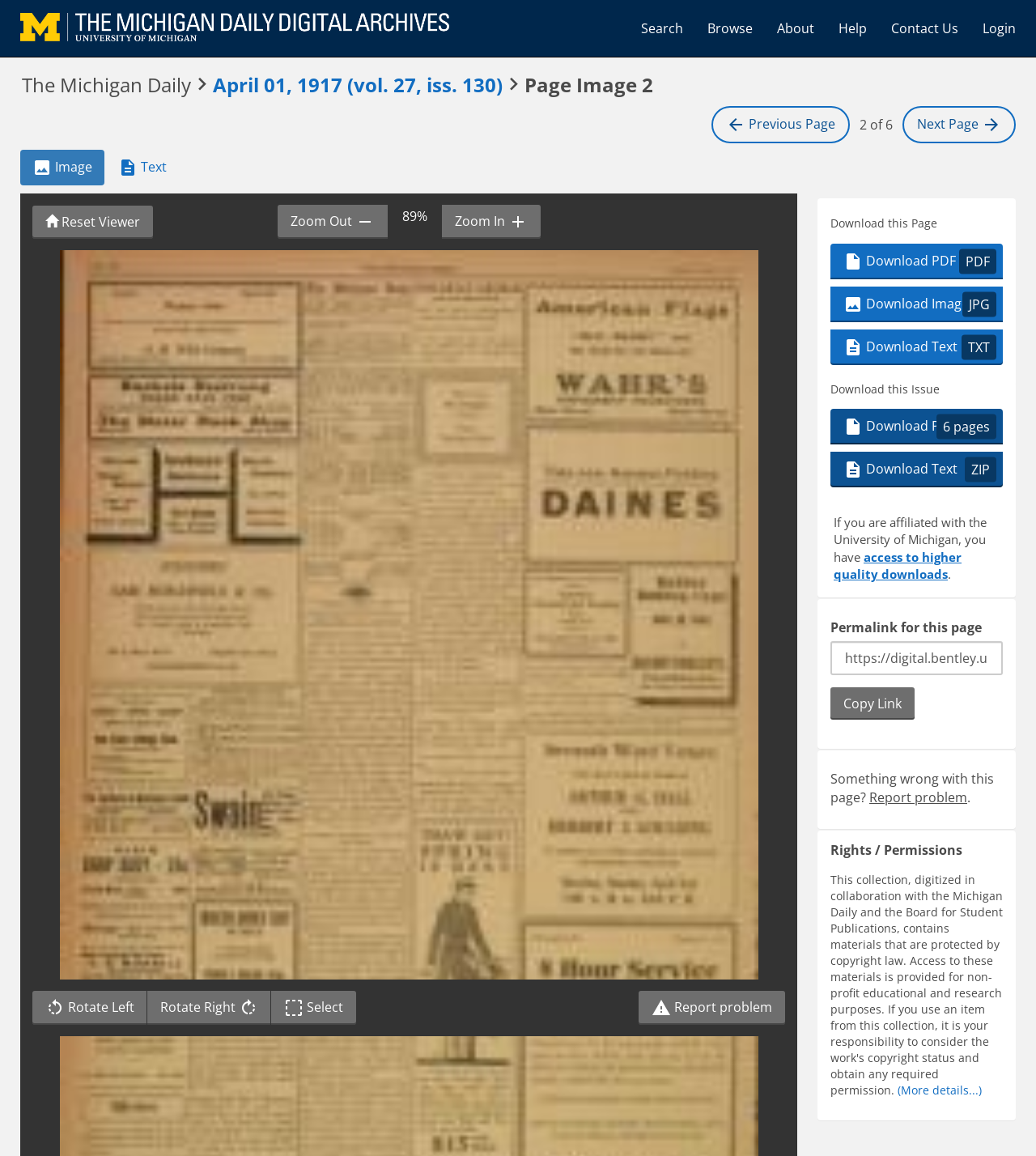Please identify the bounding box coordinates of the element's region that should be clicked to execute the following instruction: "Report a problem with this page". The bounding box coordinates must be four float numbers between 0 and 1, i.e., [left, top, right, bottom].

[0.616, 0.857, 0.758, 0.887]